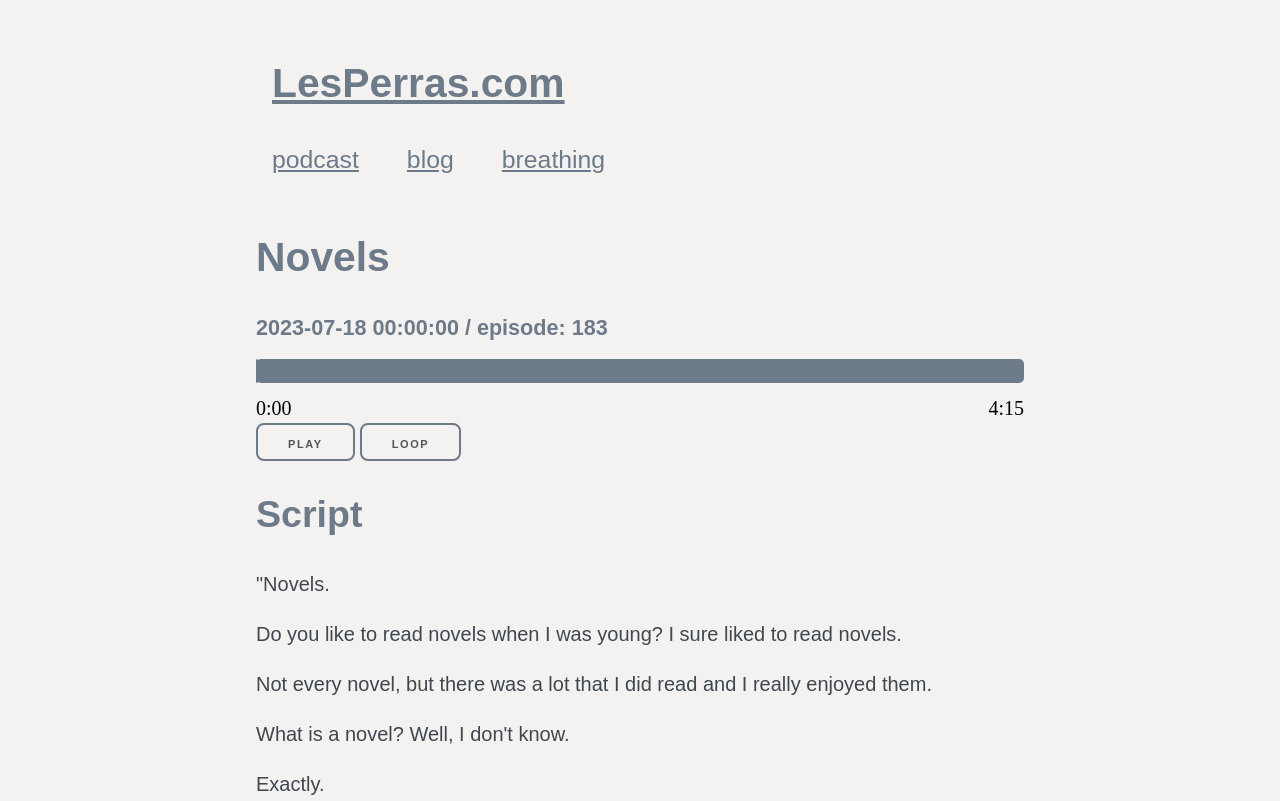How many links are there in the top navigation bar?
Please answer the question with a single word or phrase, referencing the image.

3